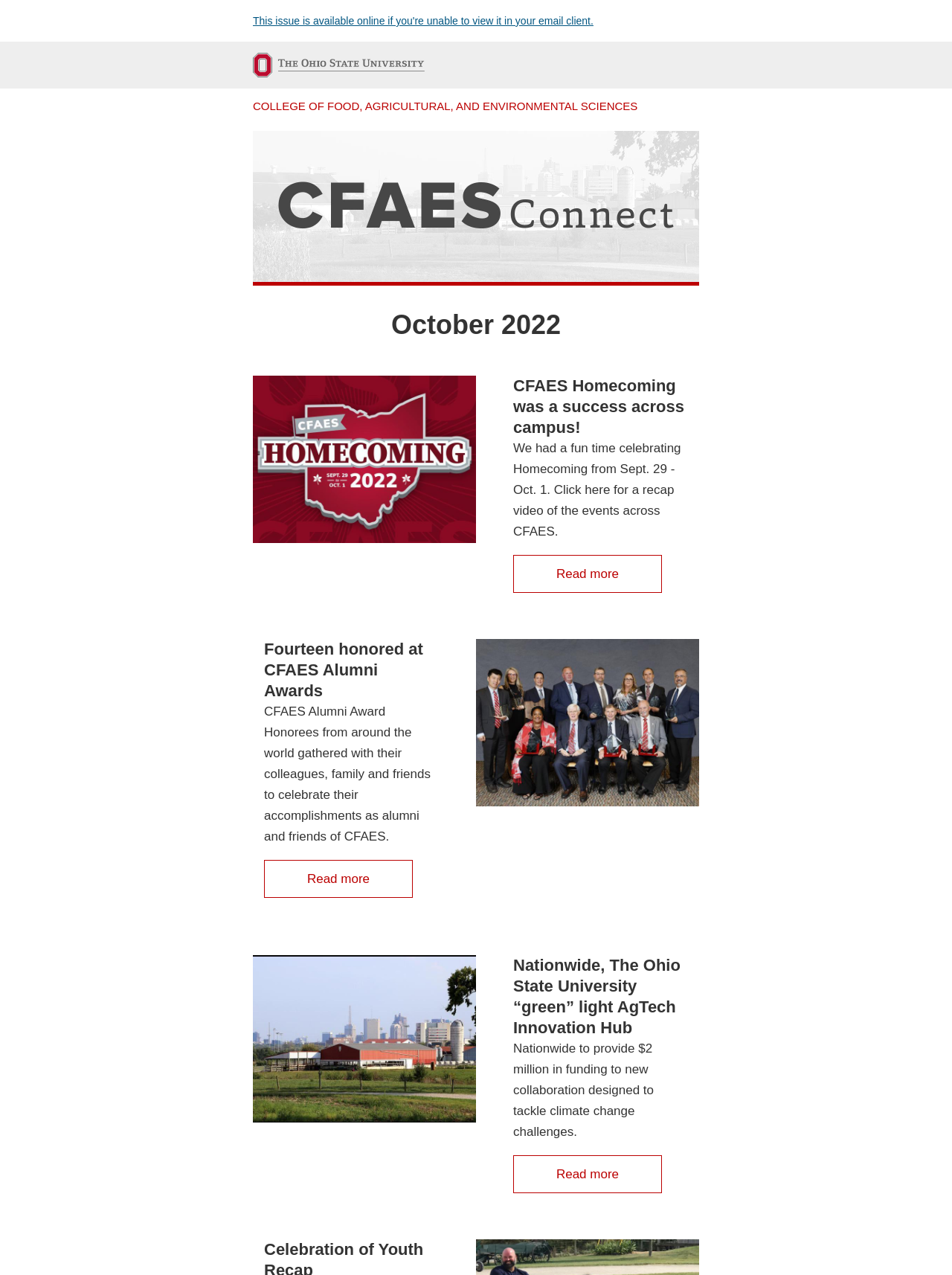What is the name of the college?
Refer to the image and provide a one-word or short phrase answer.

COLLEGE OF FOOD, AGRICULTURAL, AND ENVIRONMENTAL SCIENCES